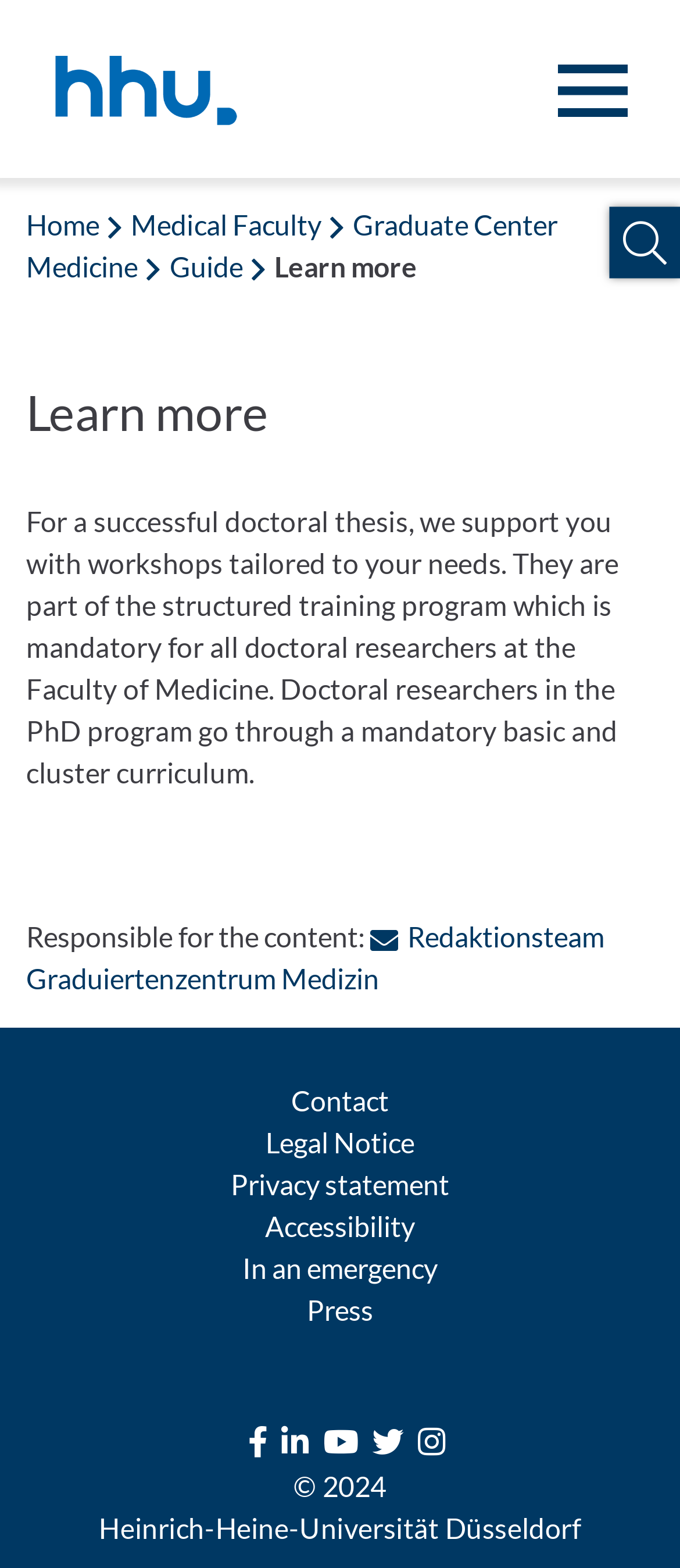Select the bounding box coordinates of the element I need to click to carry out the following instruction: "Click the logo of Heinrich-Heine-Universität Düsseldorf".

[0.038, 0.017, 0.386, 0.097]